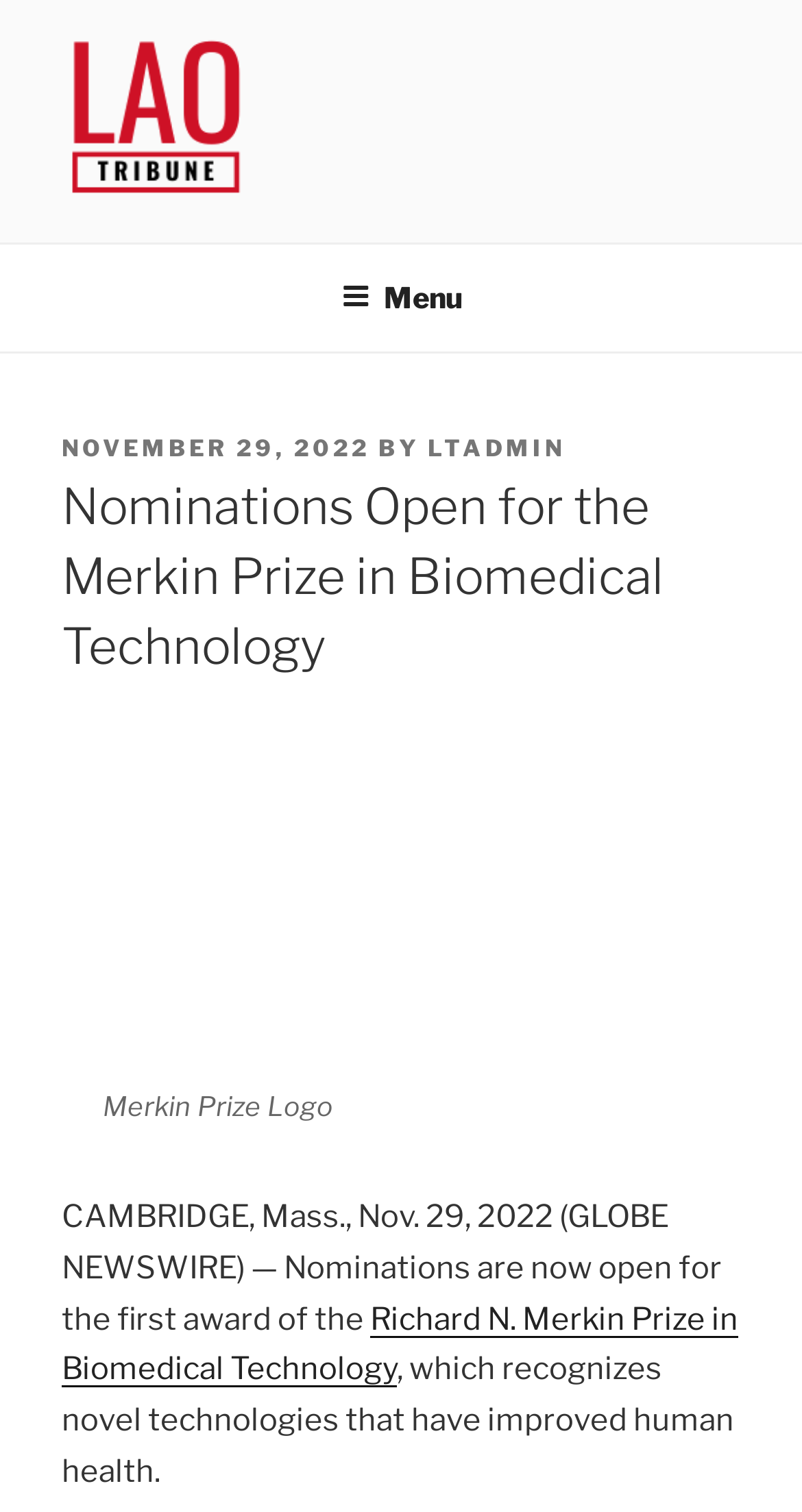Generate a comprehensive description of the webpage.

The webpage appears to be a news article or press release about the Richard N. Merkin Prize in Biomedical Technology. At the top of the page, there is a navigation menu labeled "Top Menu" with a button to expand or collapse it. Below the navigation menu, there is a header section that contains the title "Nominations Open for the Merkin Prize in Biomedical Technology" in a large font size.

In the header section, there is also a section that displays the posting date, "NOVEMBER 29, 2022", and the author, "LTADMIN". To the right of the header section, there is a link with no text, and below it, there is an image of the Merkin Prize logo.

The main content of the webpage is a paragraph of text that starts with "CAMBRIDGE, Mass., Nov. 29, 2022 (GLOBE NEWSWIRE) — Nominations are now open for the first award of the..." and continues to describe the prize. The text is broken up into three sections, with a link to the "Richard N. Merkin Prize in Biomedical Technology" in the middle section.

There are a total of five links on the page, including the one in the navigation menu, the posting date, the author, the link to the prize, and another link with no text. There is also a button labeled "Menu" that controls the navigation menu.